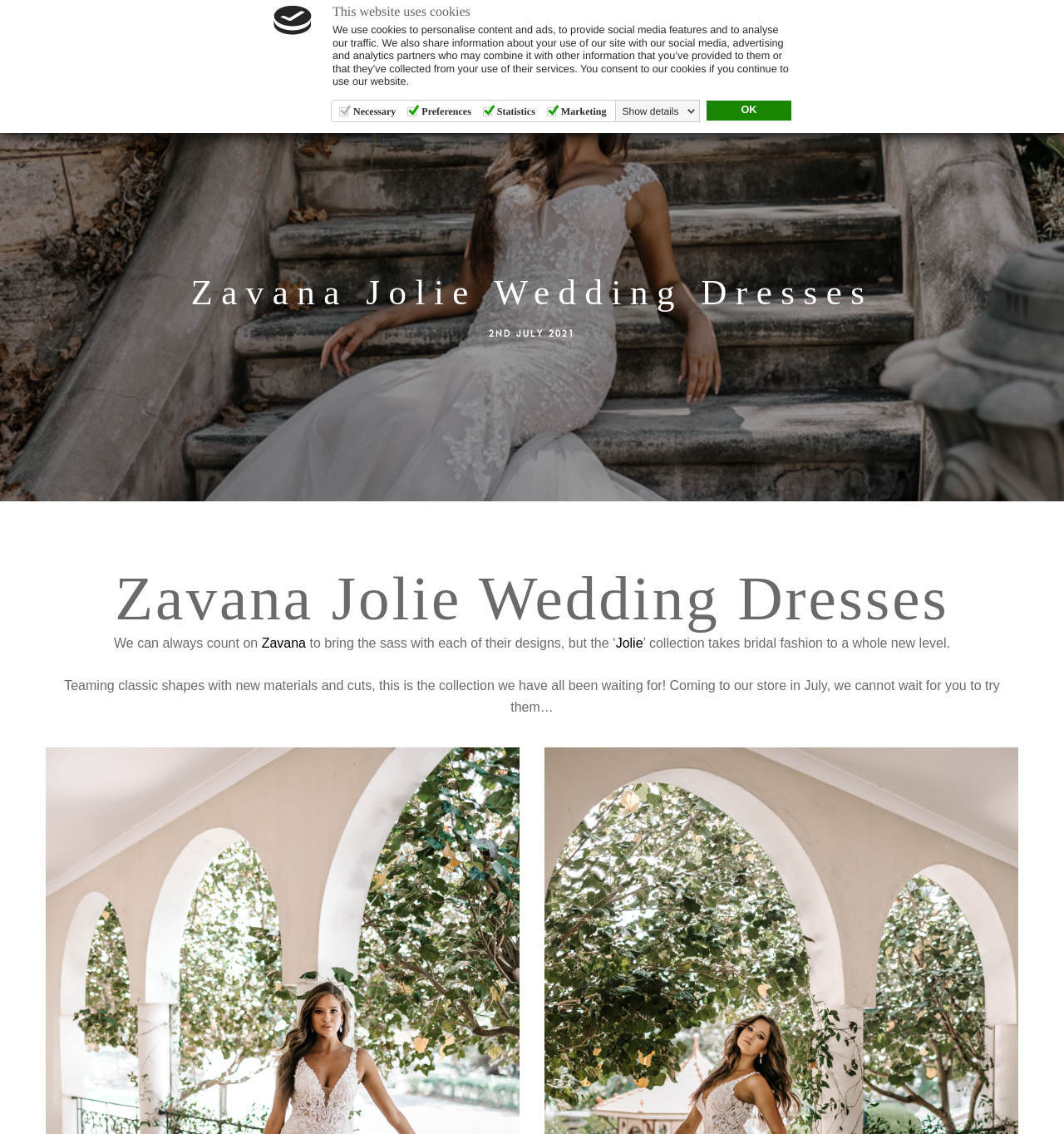Determine the bounding box coordinates for the element that should be clicked to follow this instruction: "Click the 'OK' button". The coordinates should be given as four float numbers between 0 and 1, in the format [left, top, right, bottom].

[0.664, 0.089, 0.744, 0.106]